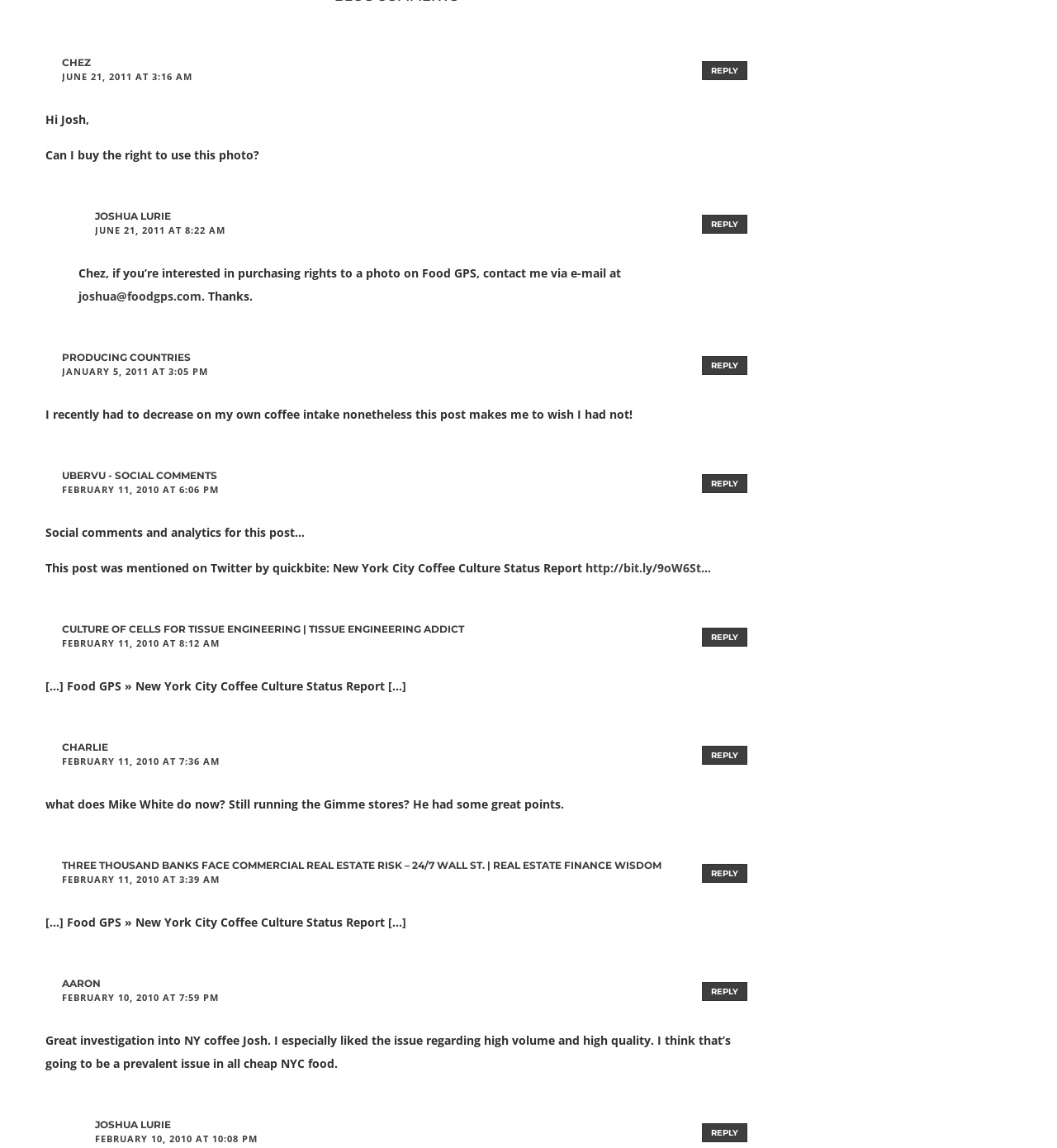What is the date of the comment by producing countries?
By examining the image, provide a one-word or phrase answer.

January 5, 2011